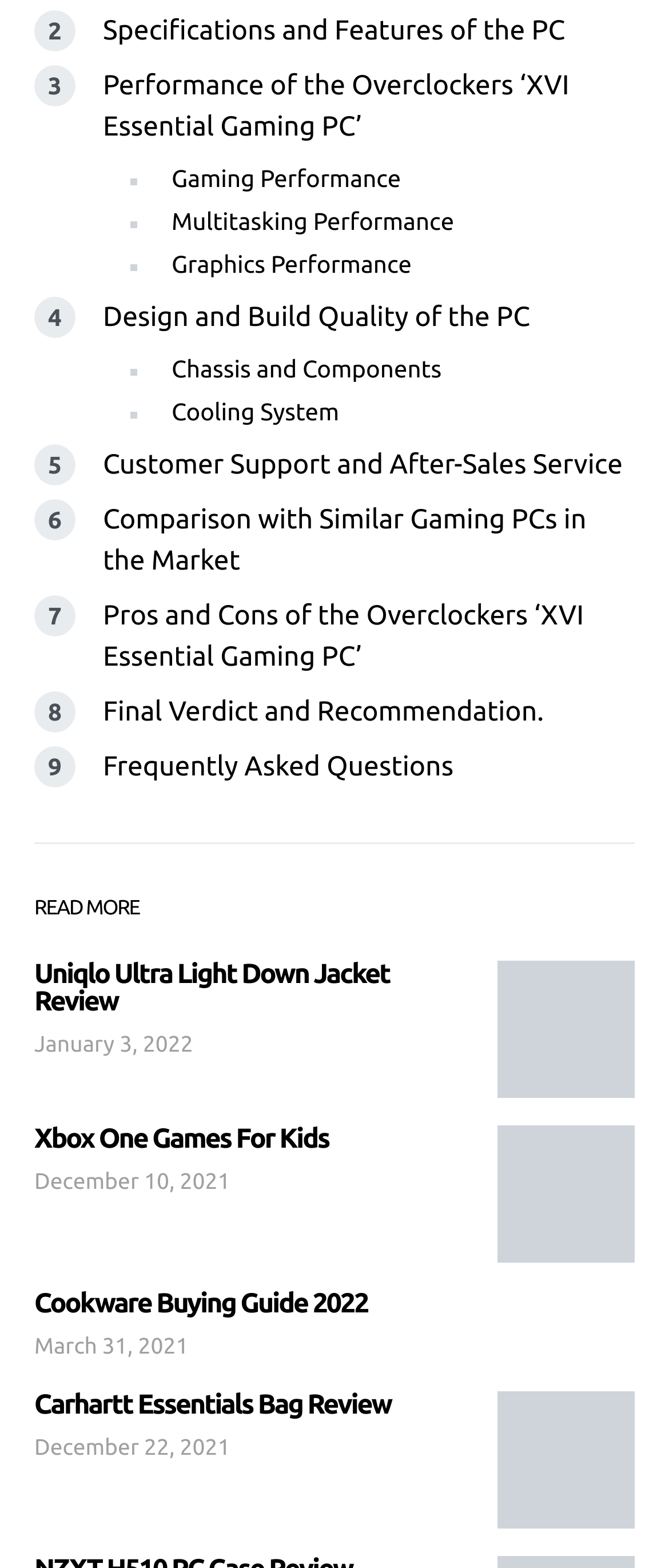Identify the bounding box of the UI element described as follows: "March 31, 2021". Provide the coordinates as four float numbers in the range of 0 to 1 [left, top, right, bottom].

[0.051, 0.849, 0.282, 0.87]